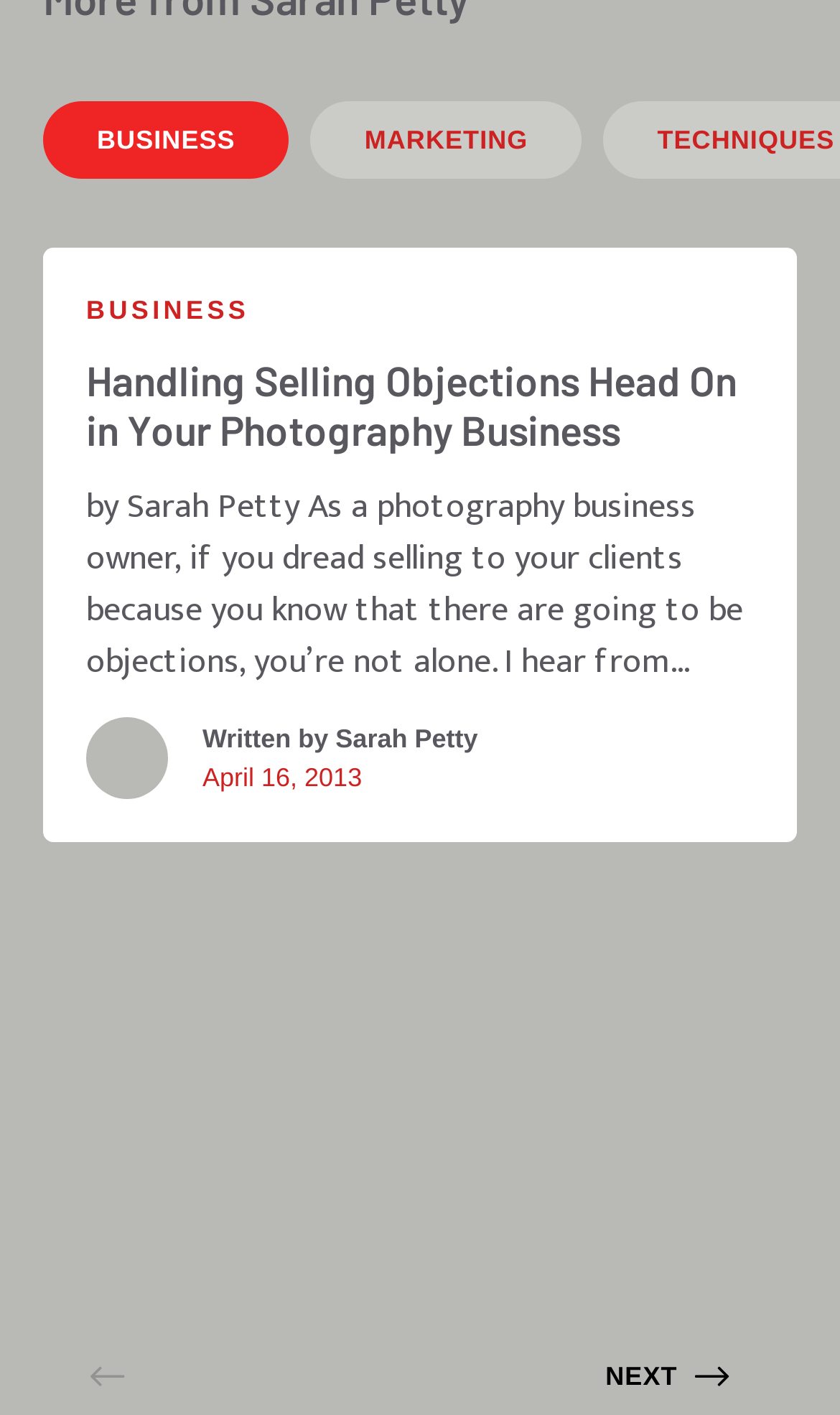Please provide a comprehensive answer to the question below using the information from the image: When was the article published?

I found the link element with the text 'April 16, 2013' and a time element associated with it, which indicates that the article was published on April 16, 2013.